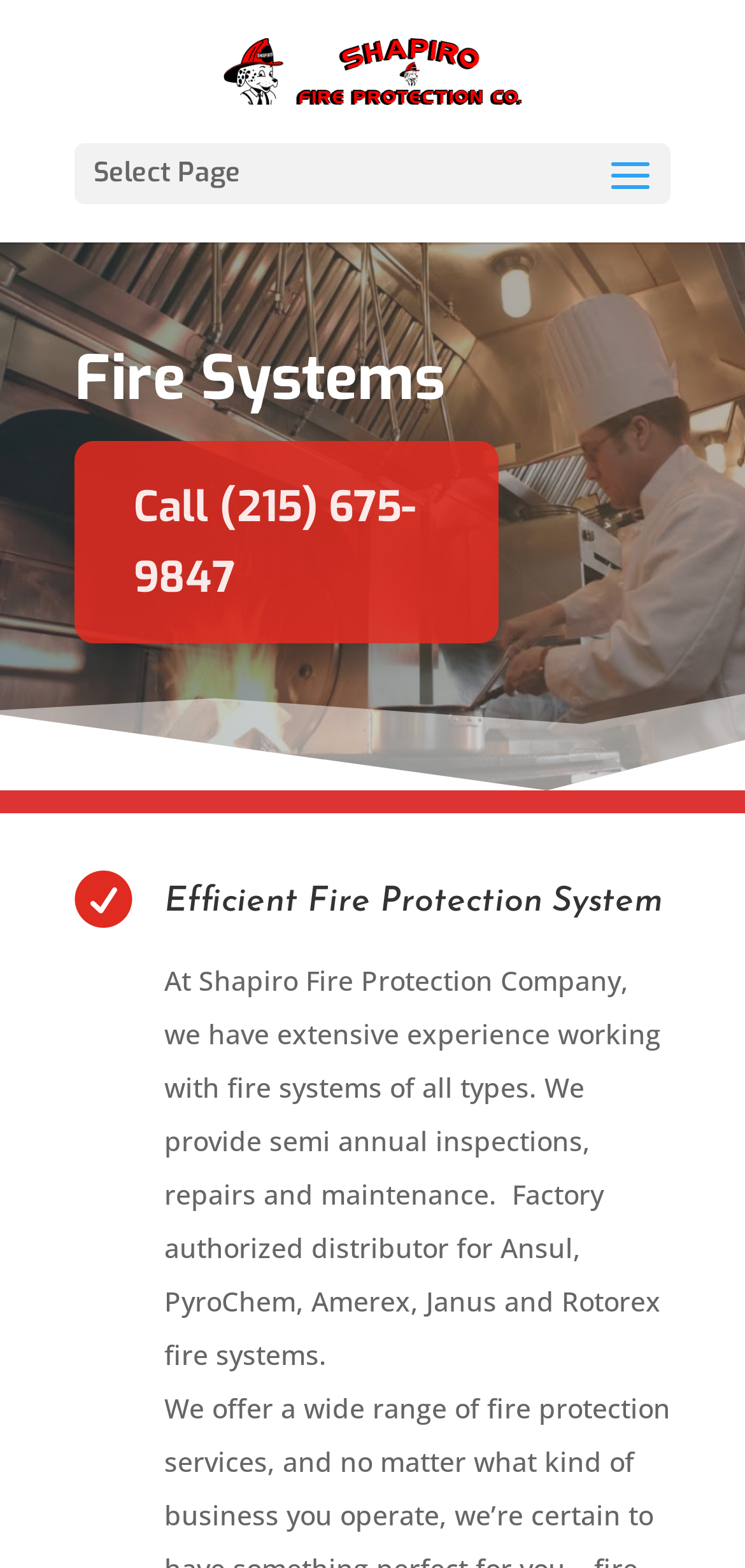From the webpage screenshot, predict the bounding box coordinates (top-left x, top-left y, bottom-right x, bottom-right y) for the UI element described here: Internet Image Browser 1.2

None